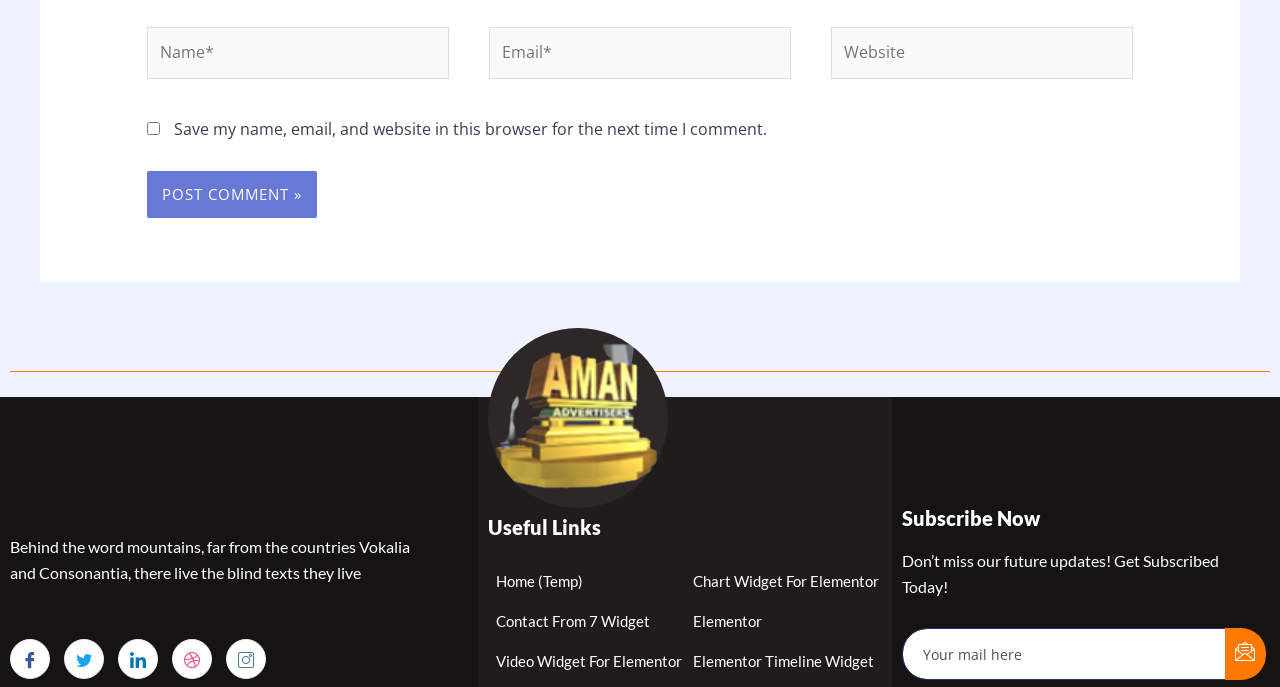How many social media links are at the bottom of the page?
Using the screenshot, give a one-word or short phrase answer.

5